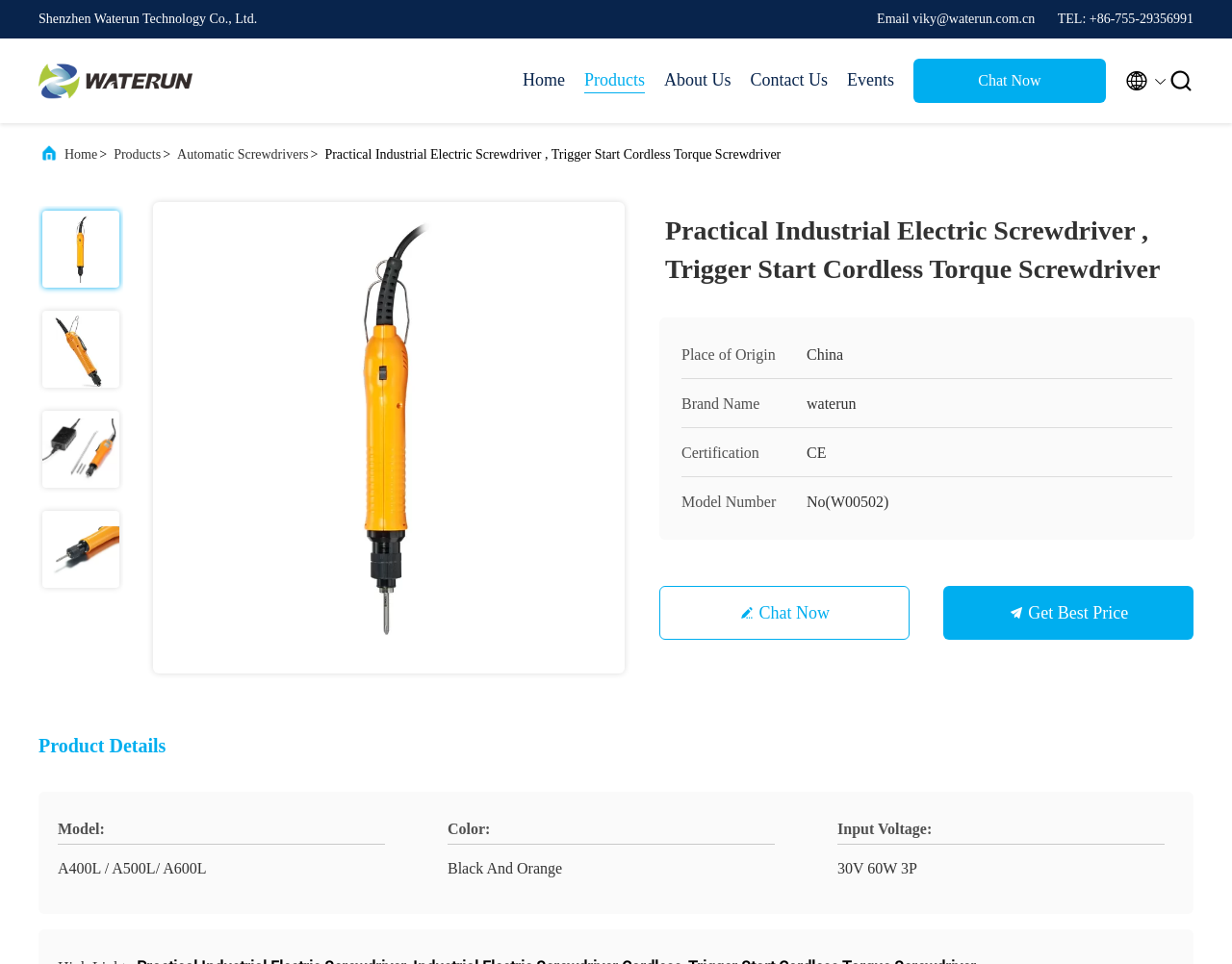Locate the bounding box coordinates of the segment that needs to be clicked to meet this instruction: "Check the product certification".

[0.553, 0.444, 0.952, 0.495]